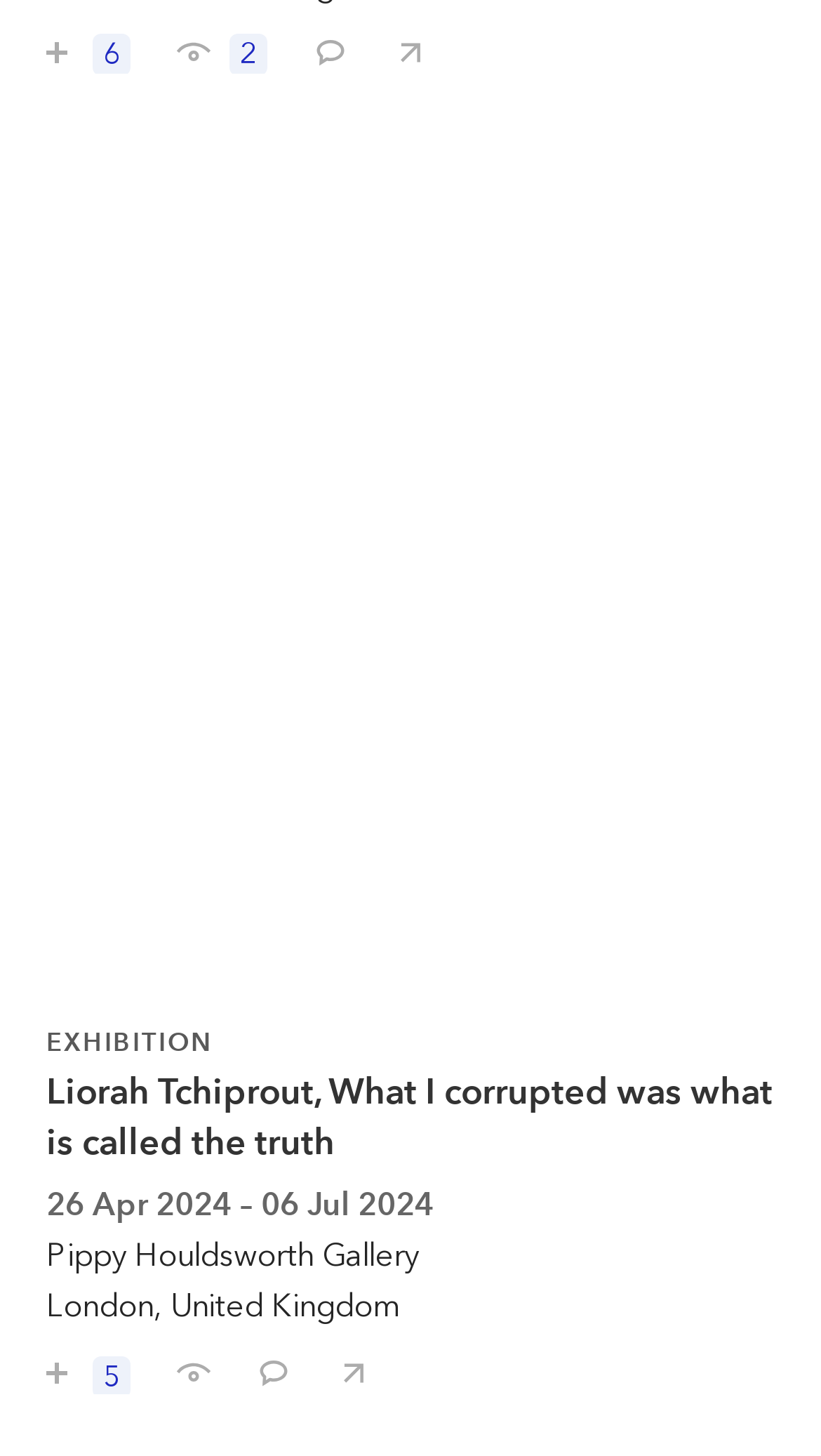Locate the bounding box coordinates of the element that should be clicked to execute the following instruction: "Share Jacqueline de Jong, La petite mort with your friends".

[0.449, 0.007, 0.521, 0.05]